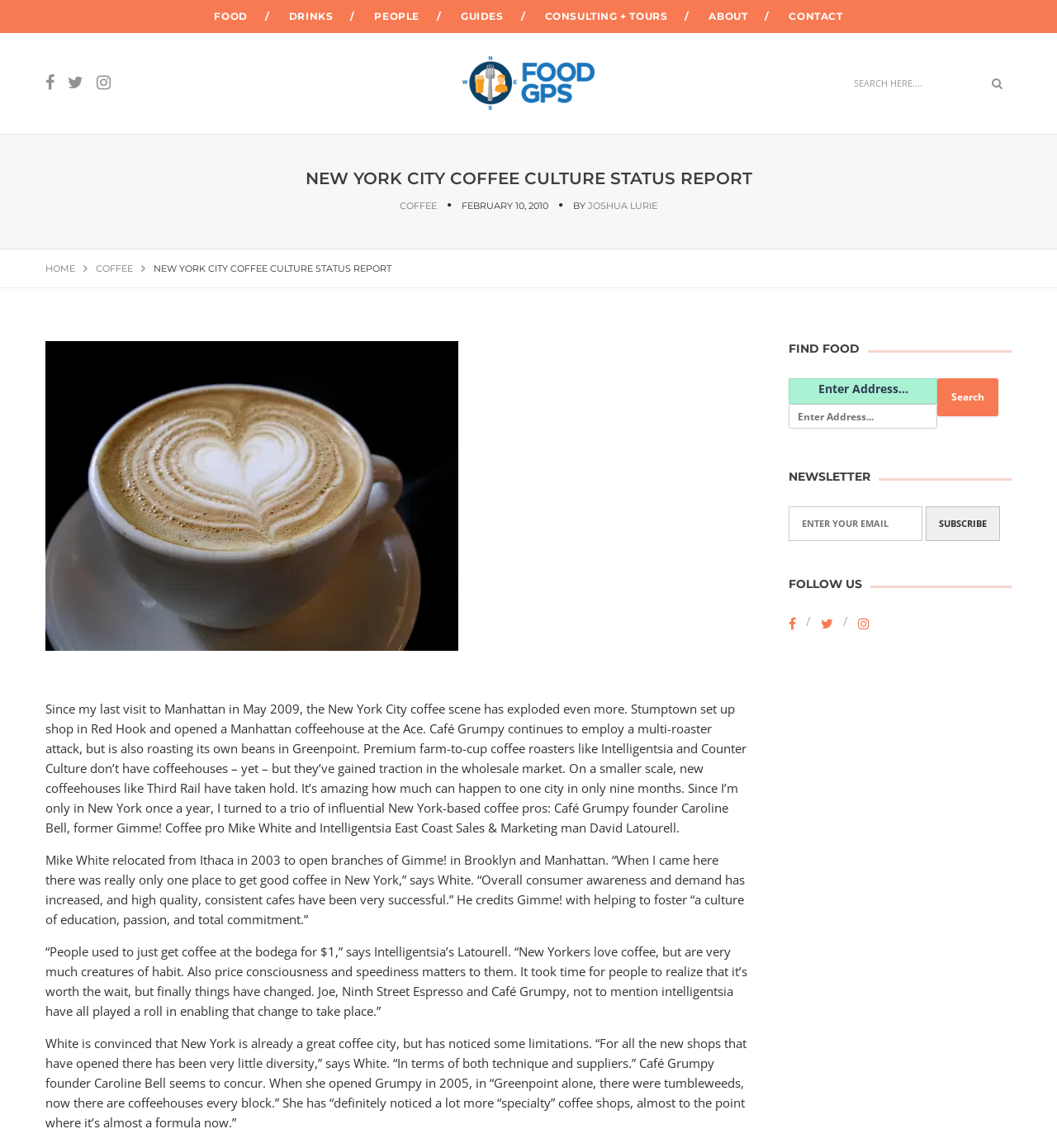Respond with a single word or phrase for the following question: 
Who are the three influential New York-based coffee pros mentioned in the article?

Caroline Bell, Mike White, and David Latourell